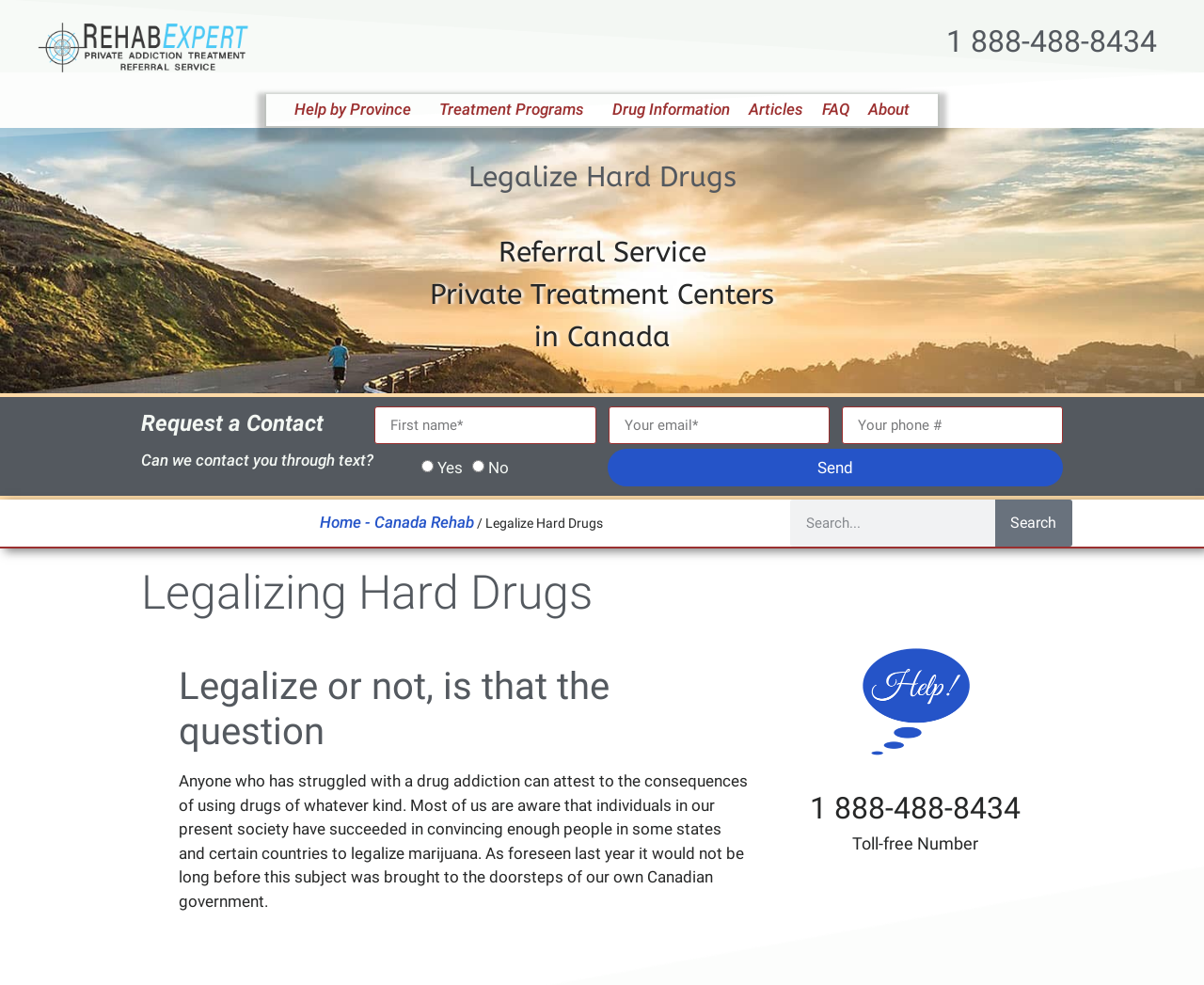Using the details from the image, please elaborate on the following question: What is the function of the search box?

I looked at the search box element and saw that it has a 'Search' button next to it. This suggests that the search box is meant to allow users to search for specific content on the webpage or website.